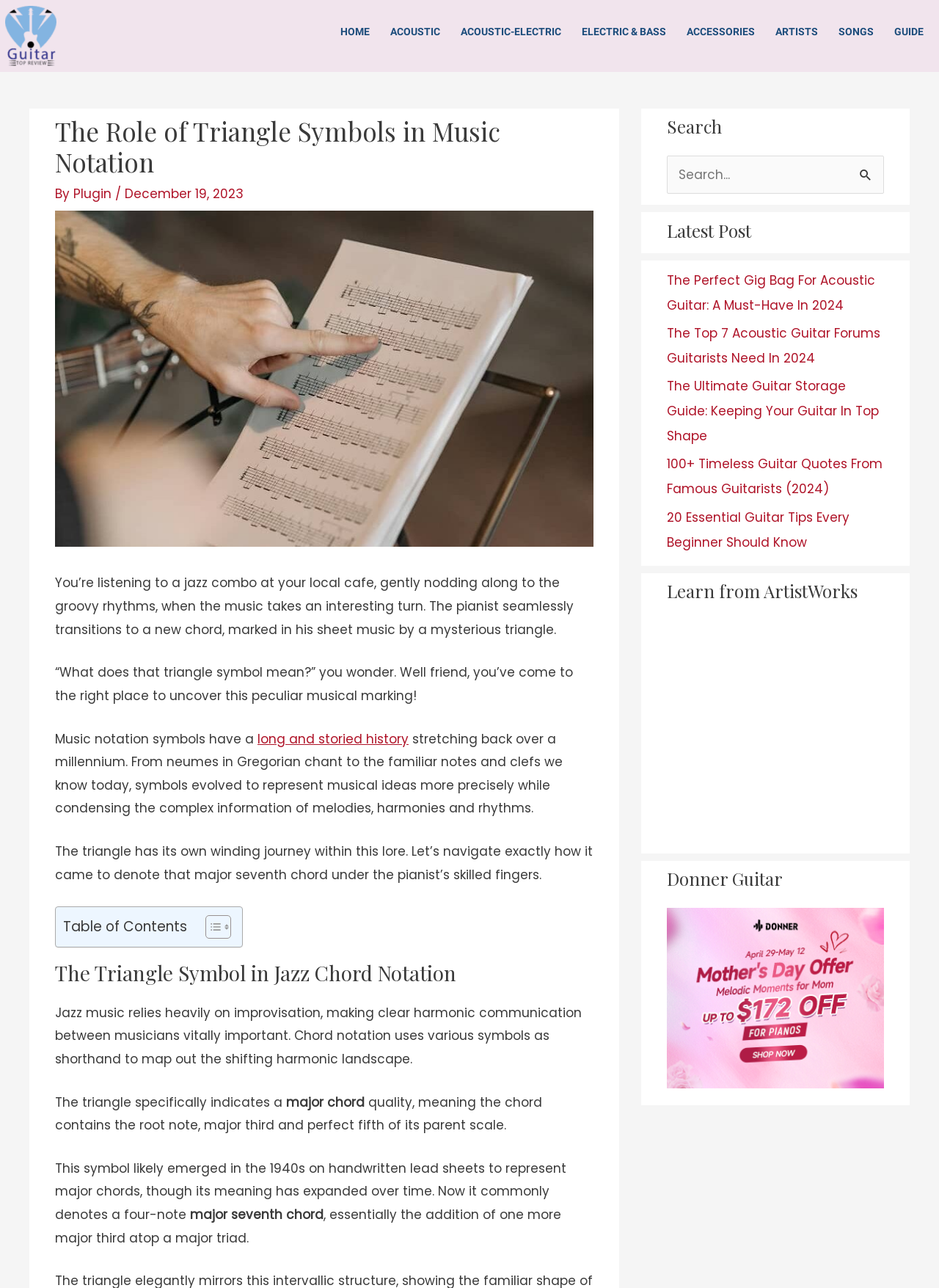Provide your answer in one word or a succinct phrase for the question: 
What is the website's main topic?

Guitar